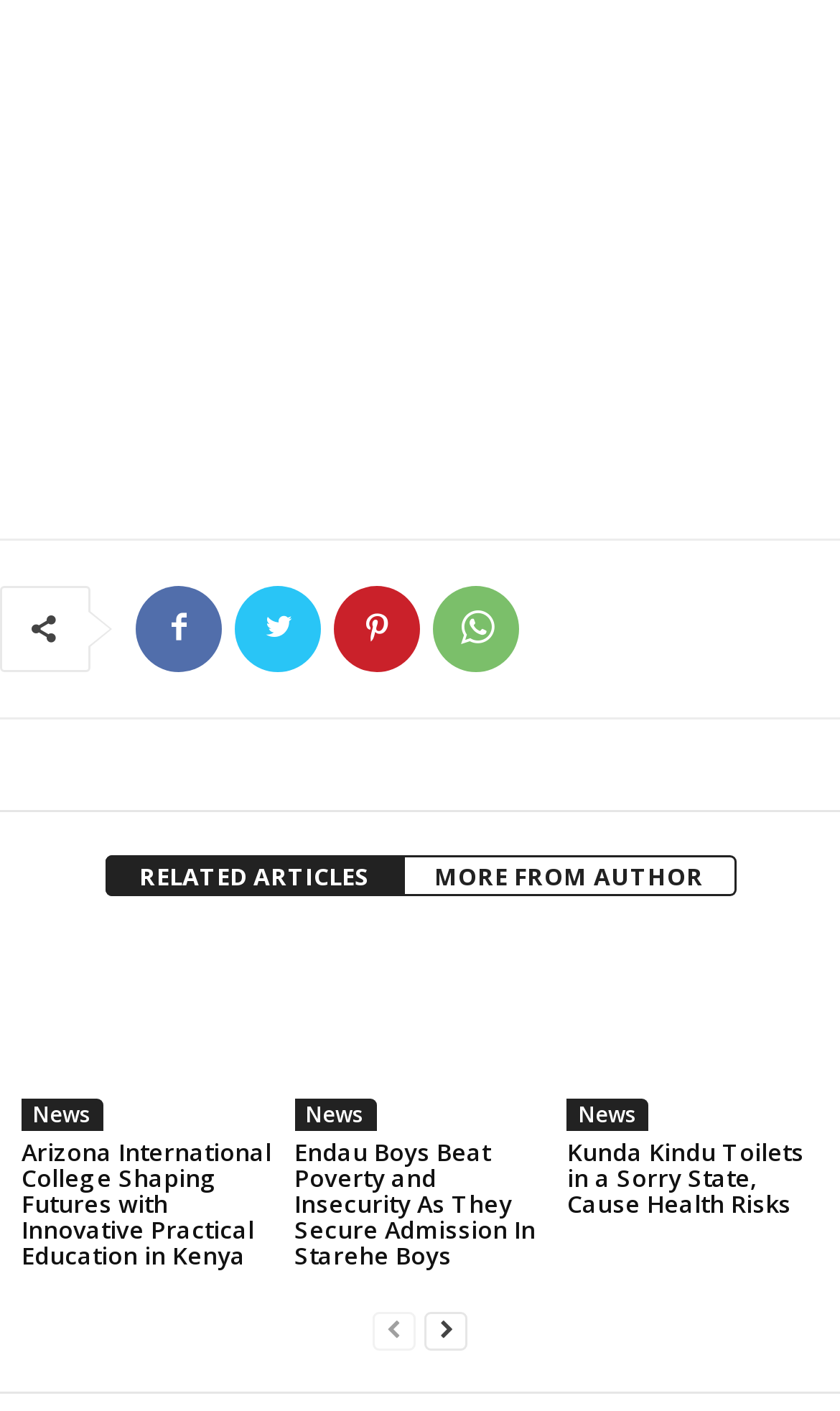Please determine the bounding box coordinates of the element's region to click for the following instruction: "read news about Arizona International College".

[0.026, 0.668, 0.325, 0.801]